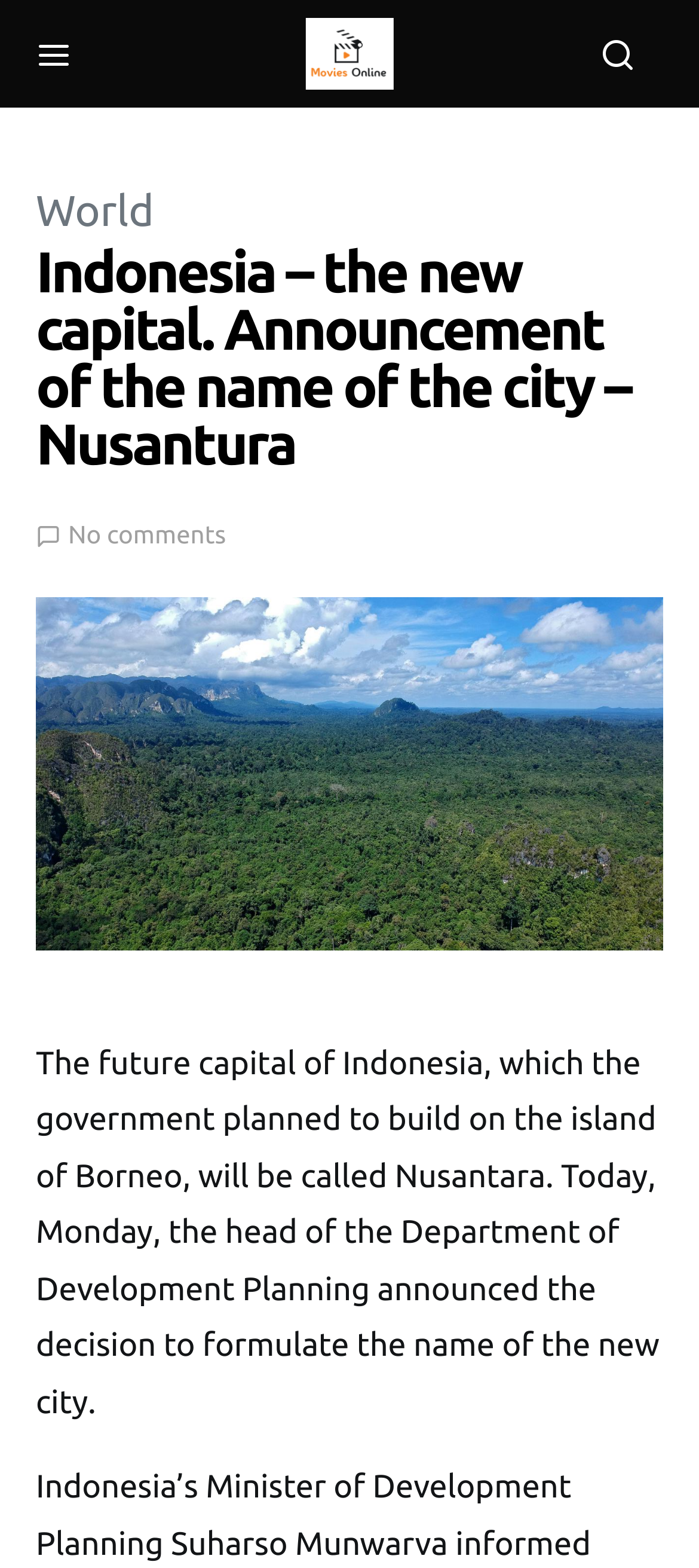What is the name of the new capital of Indonesia?
Based on the screenshot, answer the question with a single word or phrase.

Nusantara